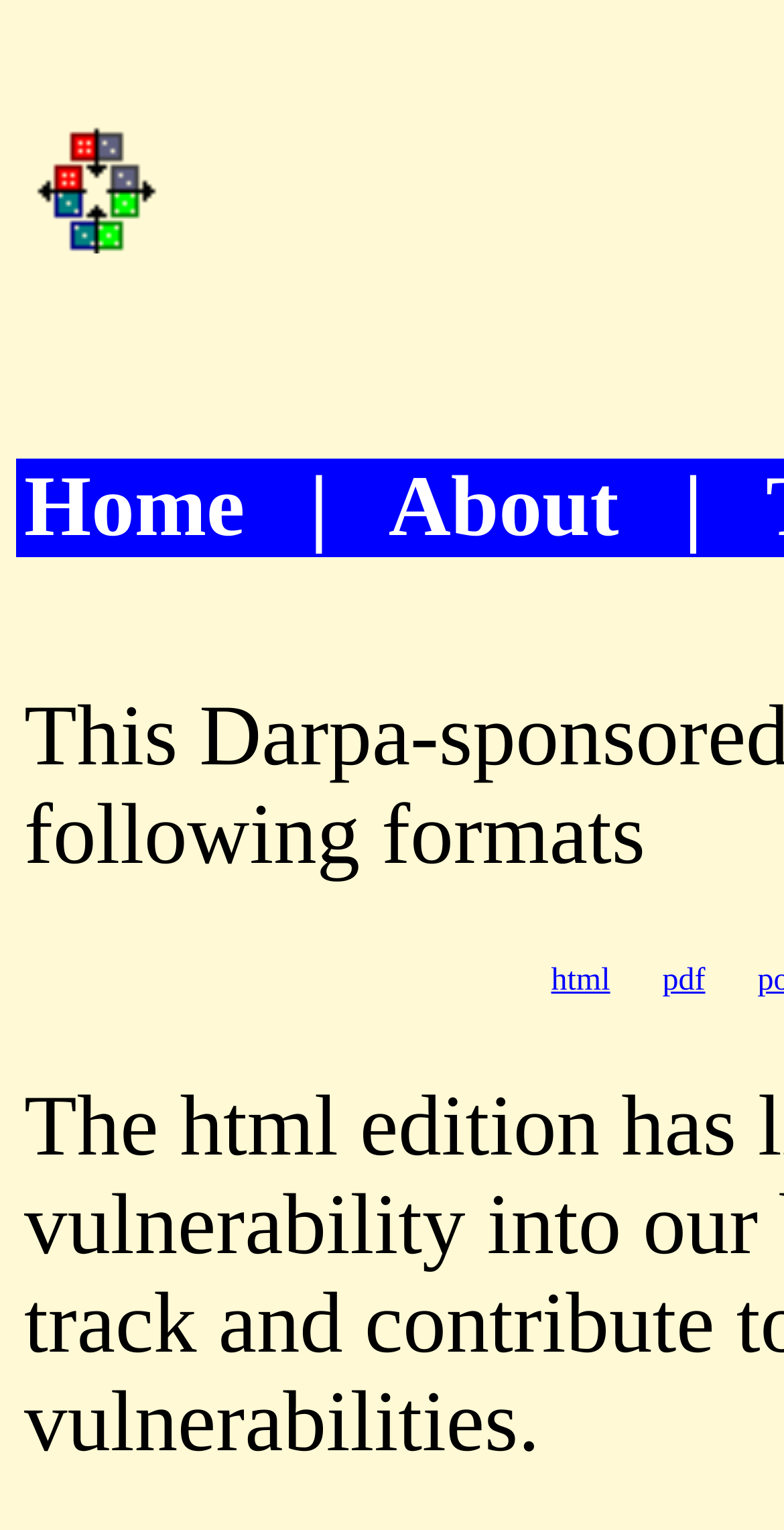Answer the following query concisely with a single word or phrase:
How many downloadable files are available?

2